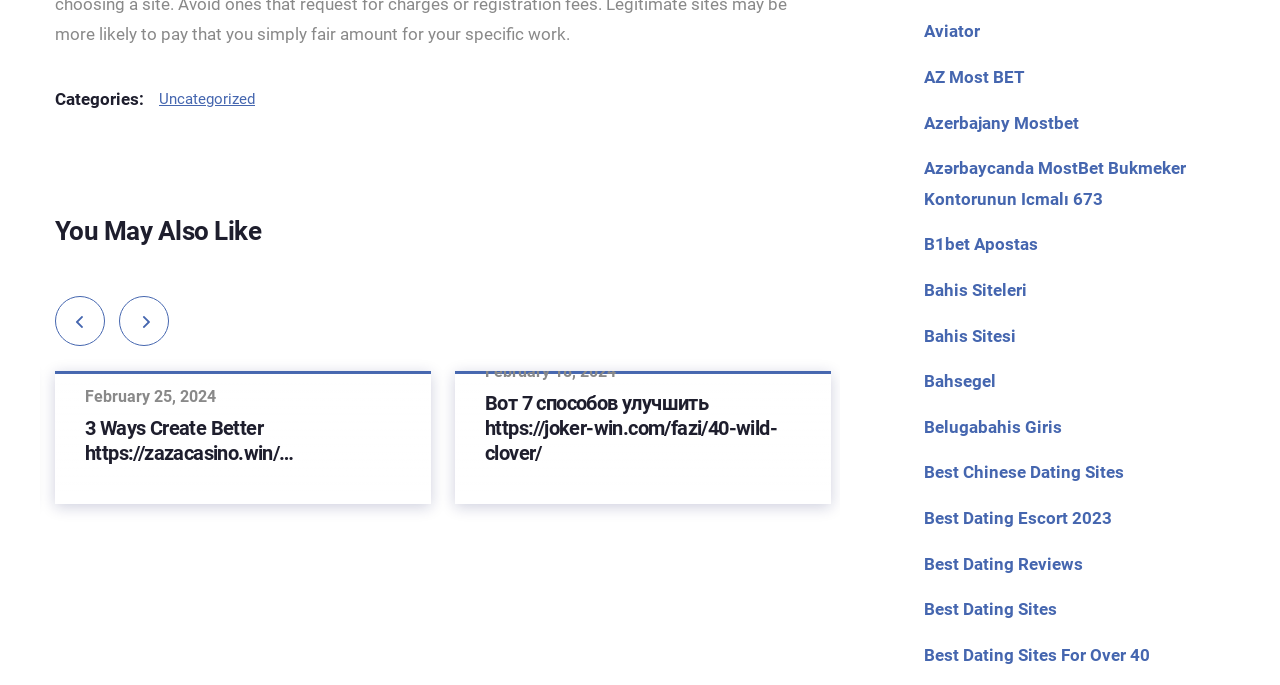Identify and provide the bounding box for the element described by: "Bahis sitesi".

[0.722, 0.475, 0.794, 0.505]